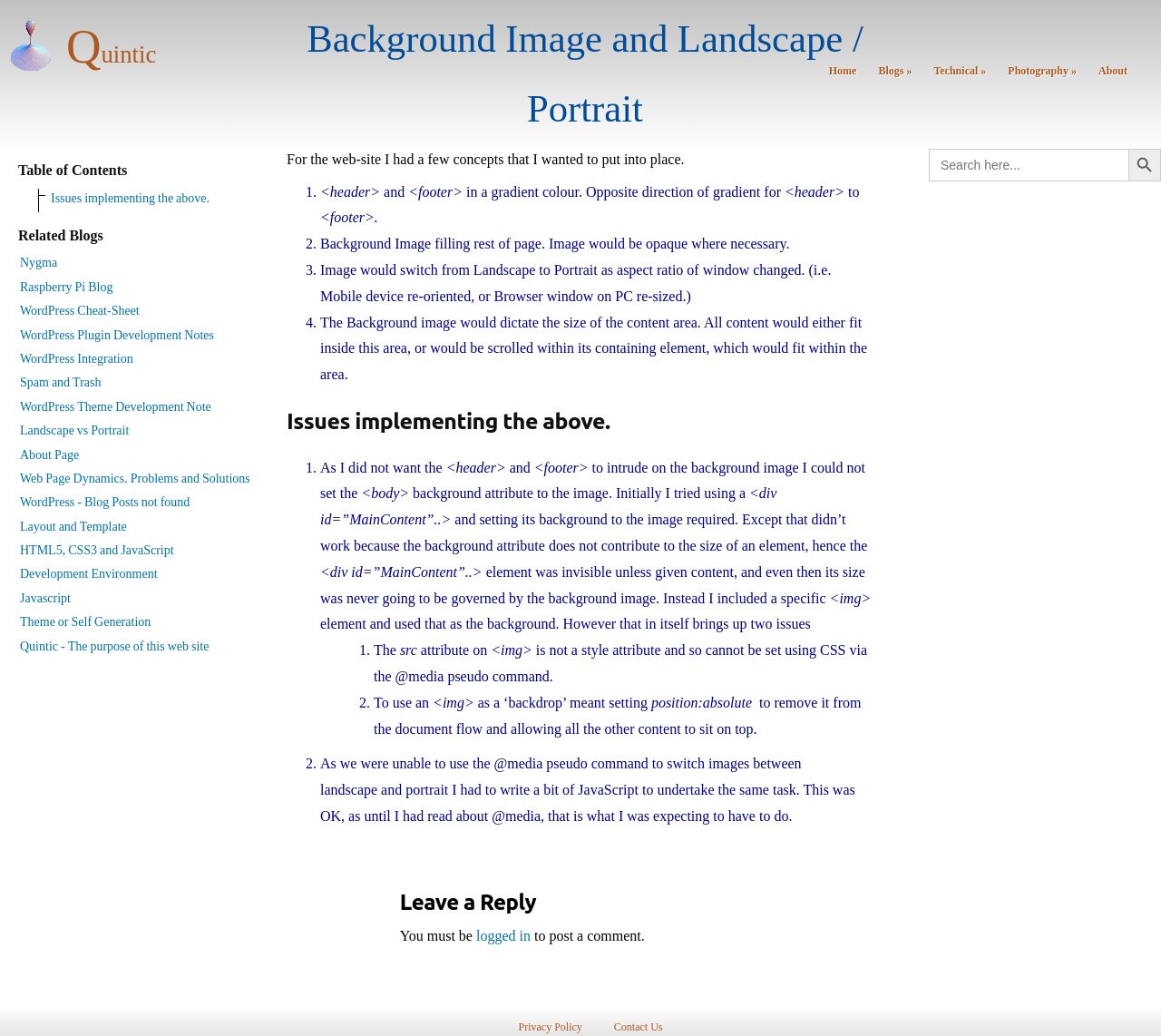Kindly determine the bounding box coordinates of the area that needs to be clicked to fulfill this instruction: "Learn about Issues implementing the above".

[0.044, 0.184, 0.18, 0.199]